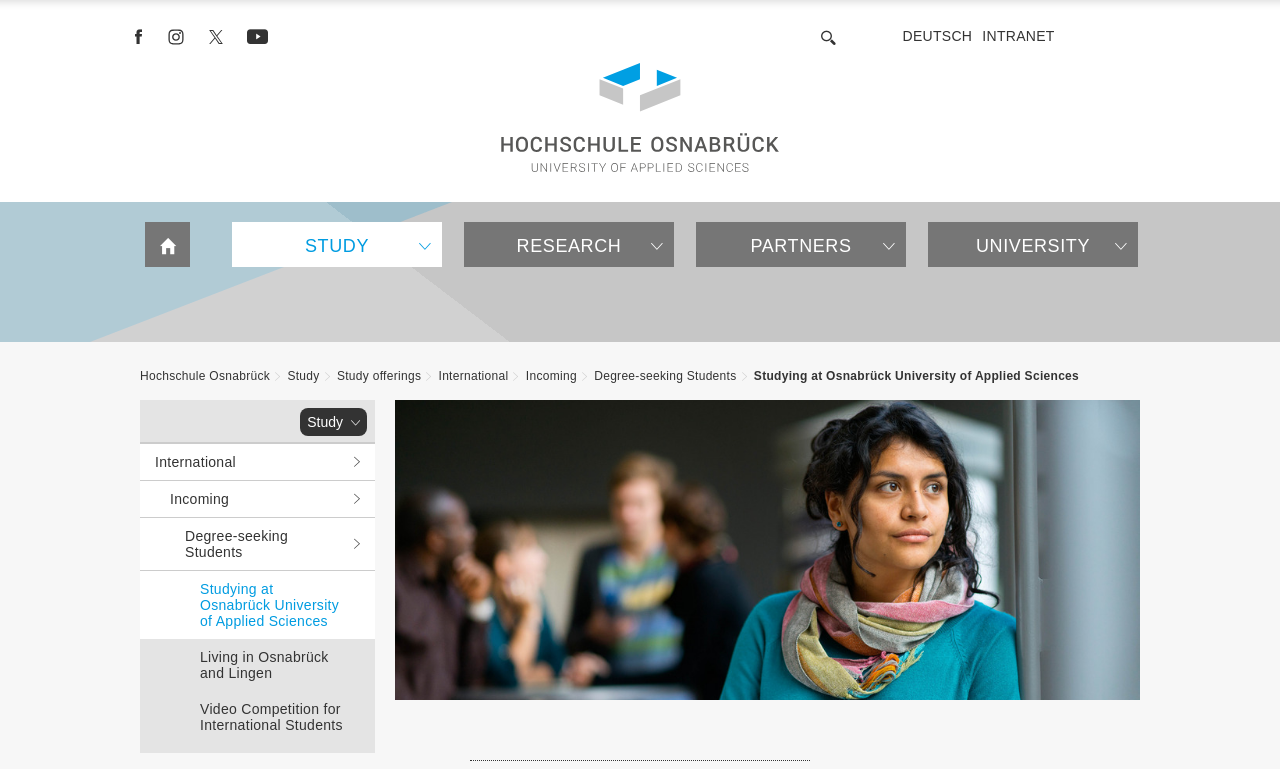Please identify the bounding box coordinates of the area that needs to be clicked to fulfill the following instruction: "Learn about the University Library."

[0.53, 0.731, 0.691, 0.761]